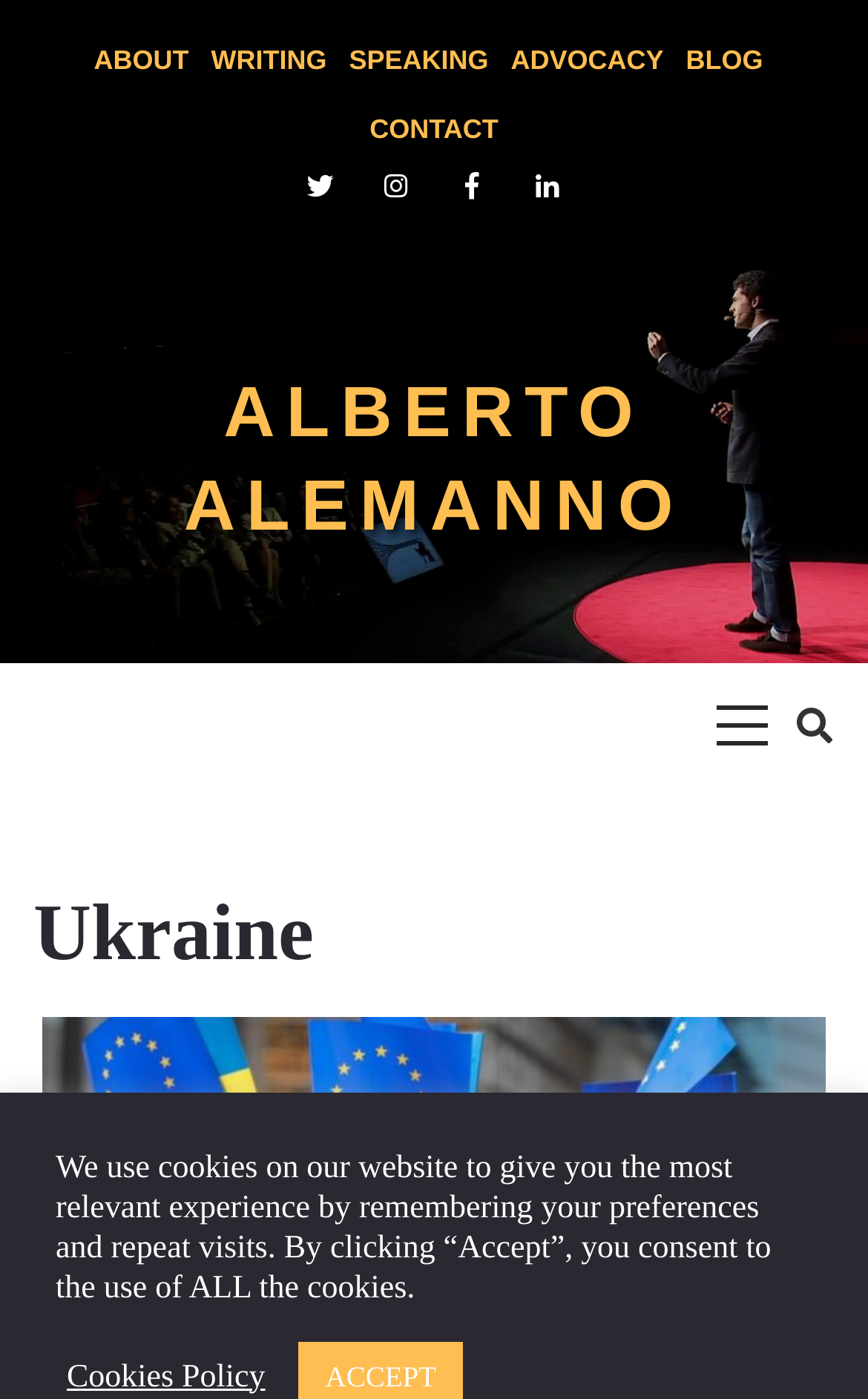Locate the bounding box coordinates of the region to be clicked to comply with the following instruction: "follow on twitter". The coordinates must be four float numbers between 0 and 1, in the form [left, top, right, bottom].

[0.326, 0.105, 0.413, 0.159]